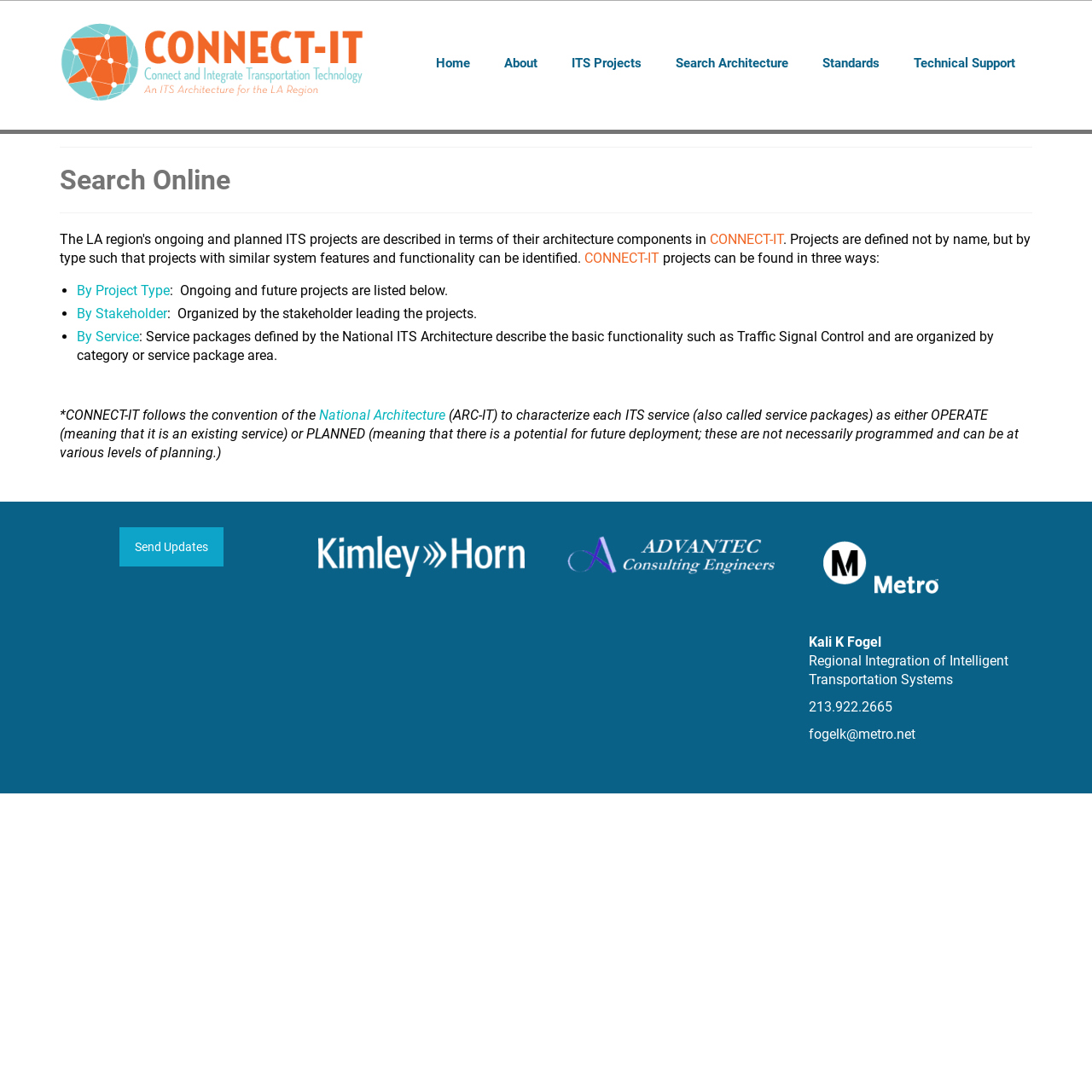Given the description: "By Project Type", determine the bounding box coordinates of the UI element. The coordinates should be formatted as four float numbers between 0 and 1, [left, top, right, bottom].

[0.07, 0.259, 0.155, 0.274]